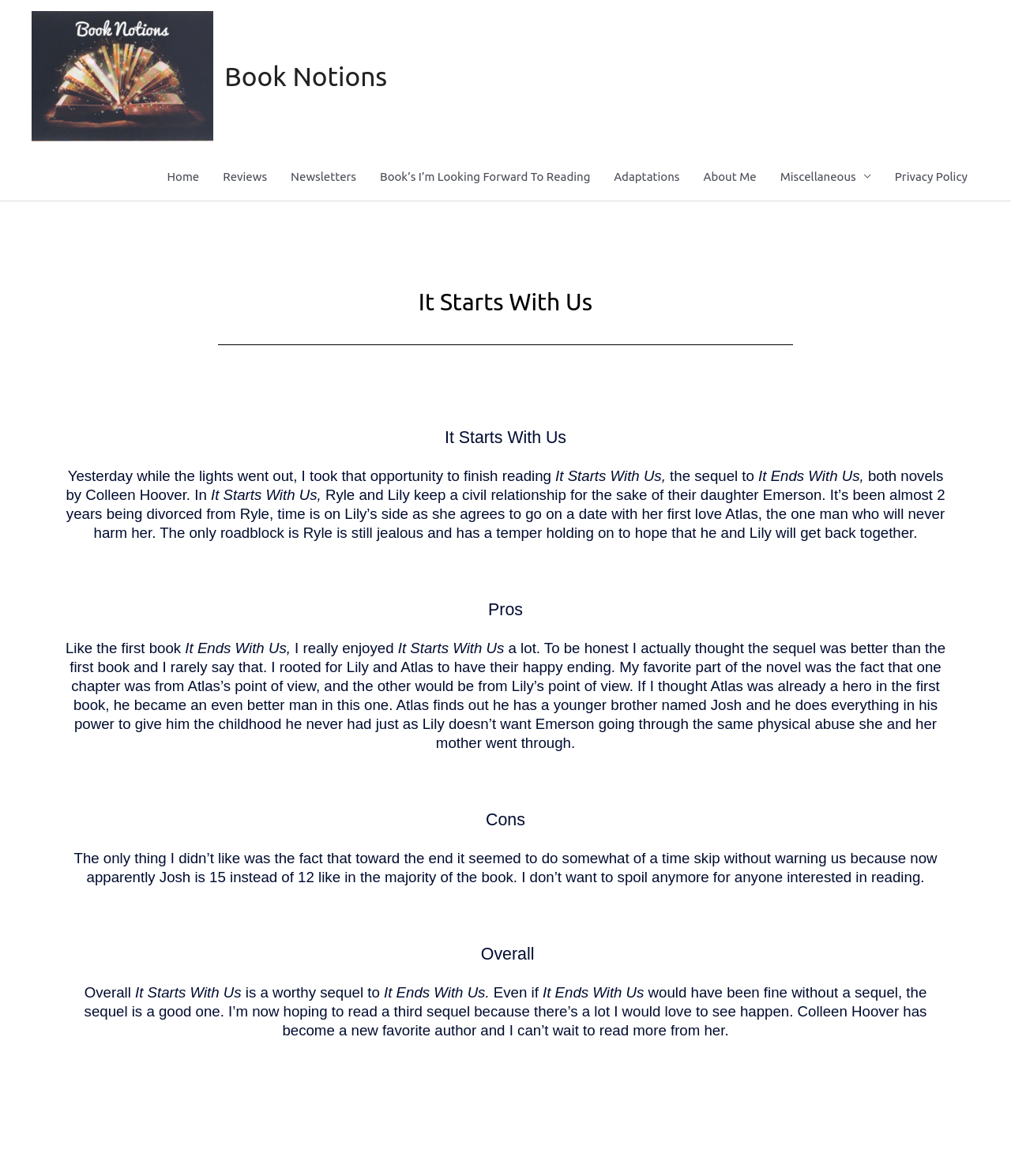Please specify the bounding box coordinates of the clickable section necessary to execute the following command: "Click on the 'About Me' link".

[0.684, 0.131, 0.76, 0.171]